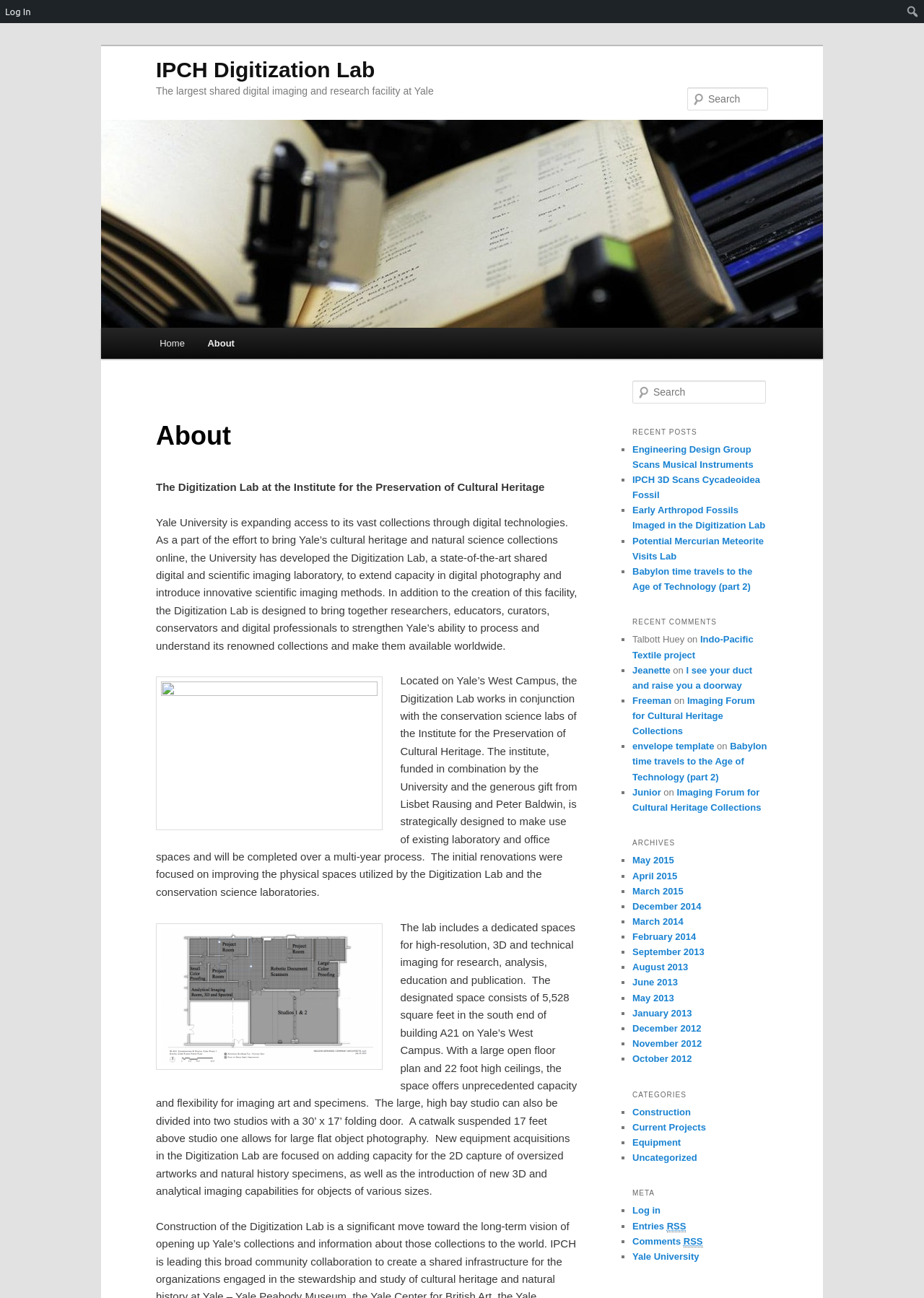What is the size of the lab's studio?
Provide a comprehensive and detailed answer to the question.

The size of the lab's studio can be found in the text '...the designated space consists of 5,528 square feet...' which provides information about the physical space of the lab.